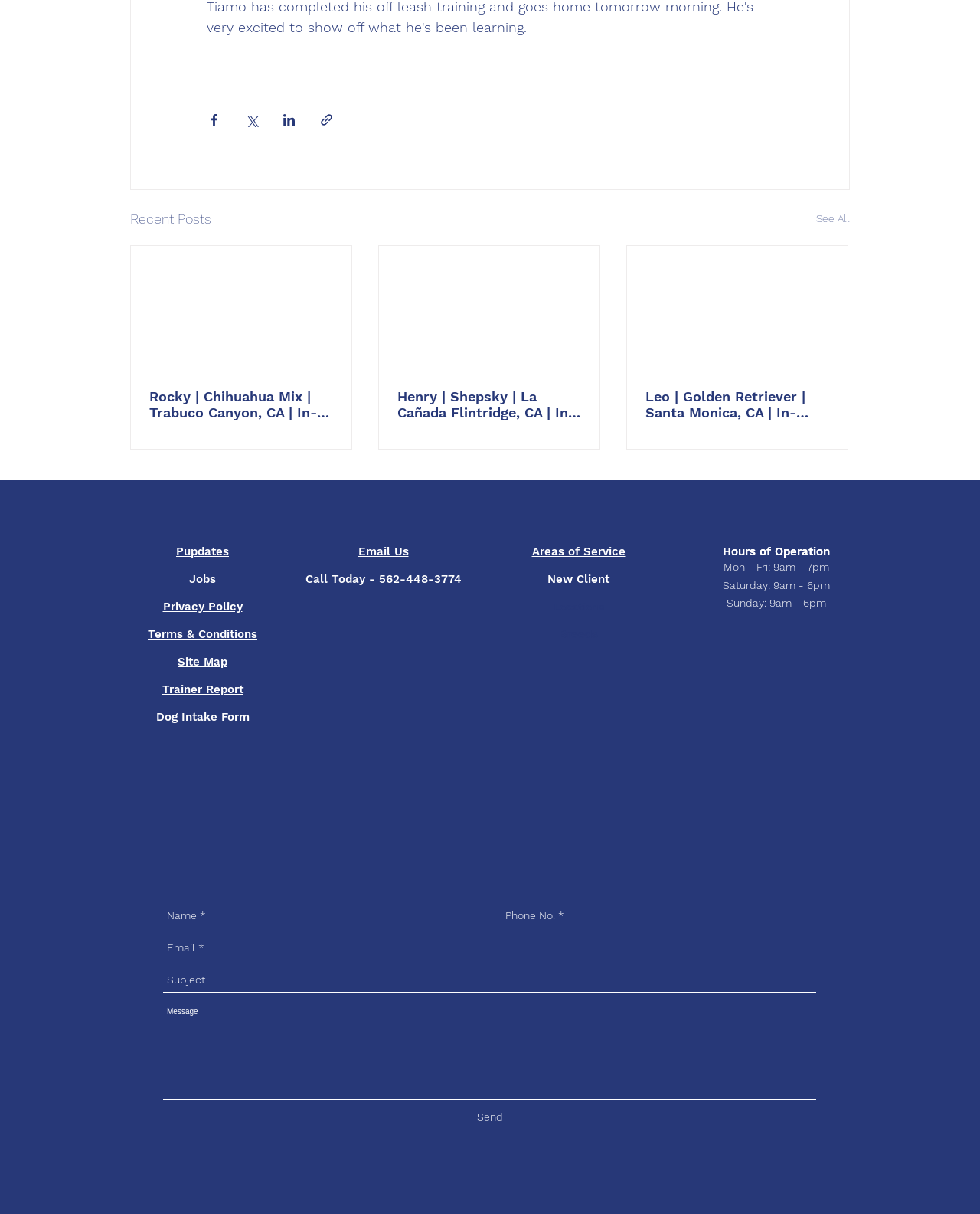Carefully observe the image and respond to the question with a detailed answer:
What is the purpose of the form at the bottom?

The form at the bottom, which includes fields for 'Name', 'Phone No.', 'Email', 'Subject', and a text box, appears to be a contact form that allows users to send a message or inquiry to the website owner or administrator.